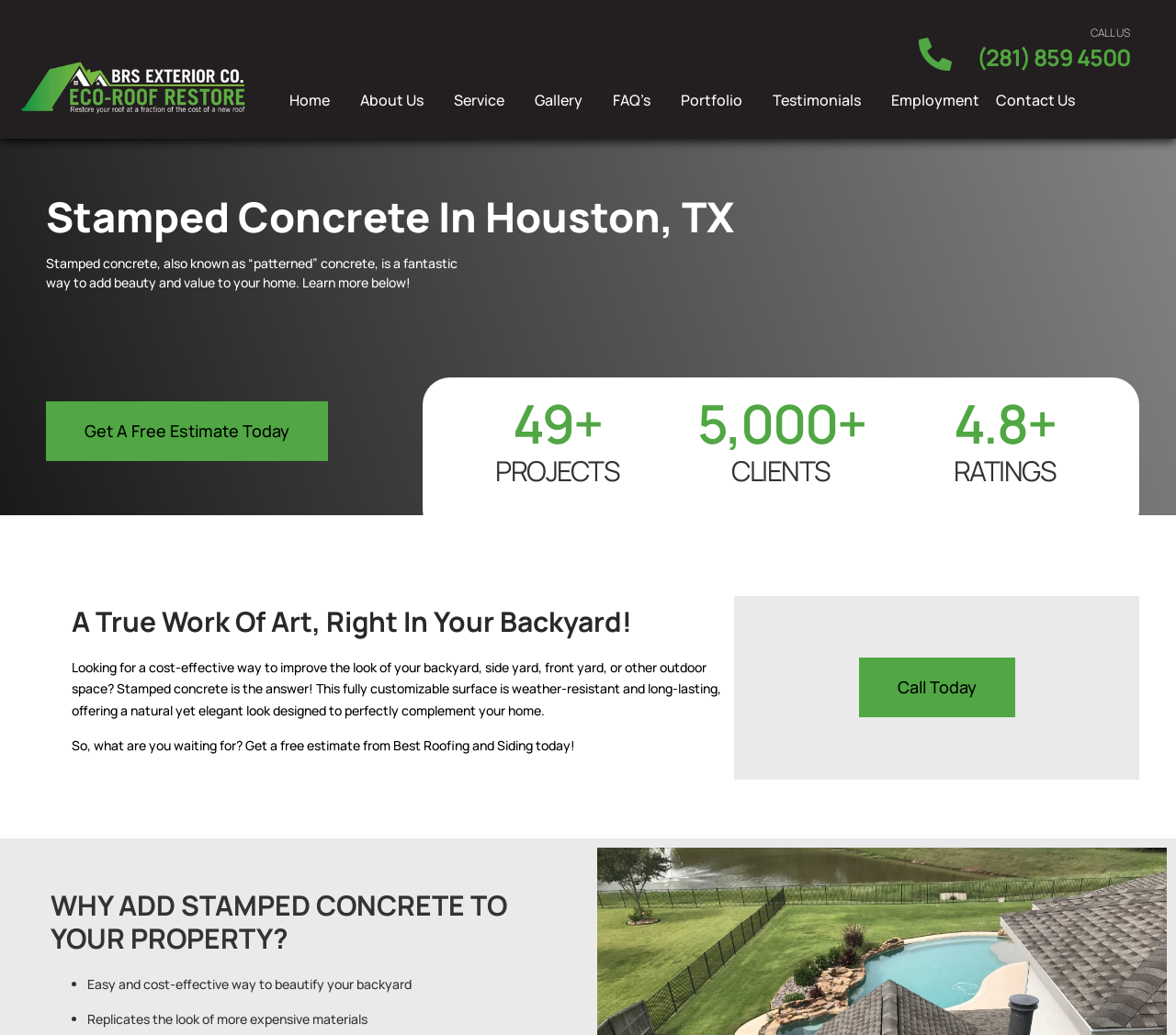Please provide the bounding box coordinates for the element that needs to be clicked to perform the instruction: "Call the phone number". The coordinates must consist of four float numbers between 0 and 1, formatted as [left, top, right, bottom].

[0.83, 0.04, 0.961, 0.071]